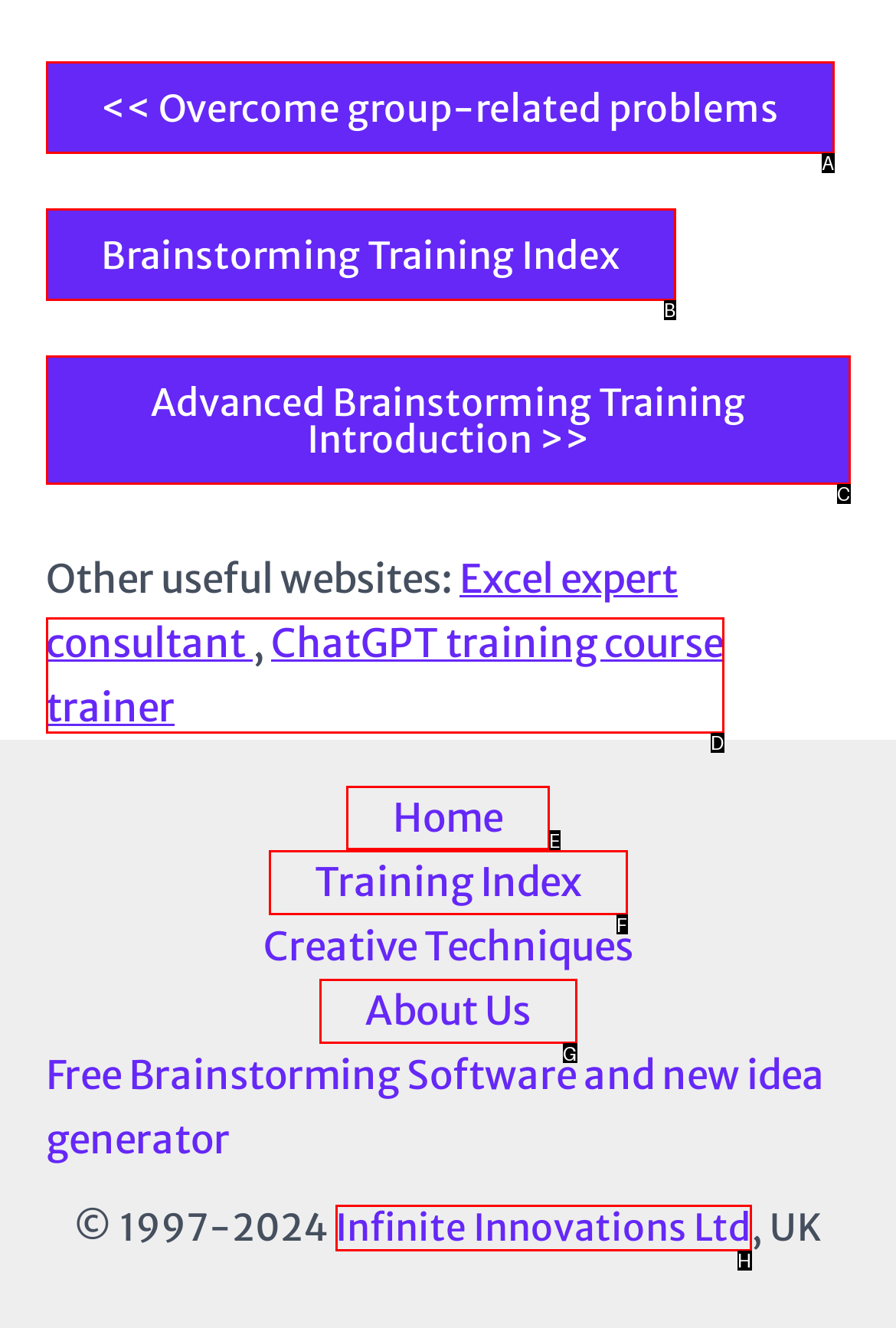To perform the task "Navigate to 'Home'", which UI element's letter should you select? Provide the letter directly.

E